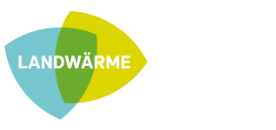Break down the image and describe each part extensively.

The image features a stylized graphic logo representing "LANDWÄRME," a company associated with sustainable energy solutions, particularly in the field of biomethane. The logo consists of overlapping shapes in various colors: a soft blue, a green, and a vibrant yellow, arranged in a way that may symbolize innovation and environmental awareness. The text "LANDWÄRME" is prominently displayed in a bold, white font, indicating the company's name. This imagery aligns with themes of renewable energy and sustainability, reflecting the company's commitment to providing green energy solutions and contributing to ecological balance.